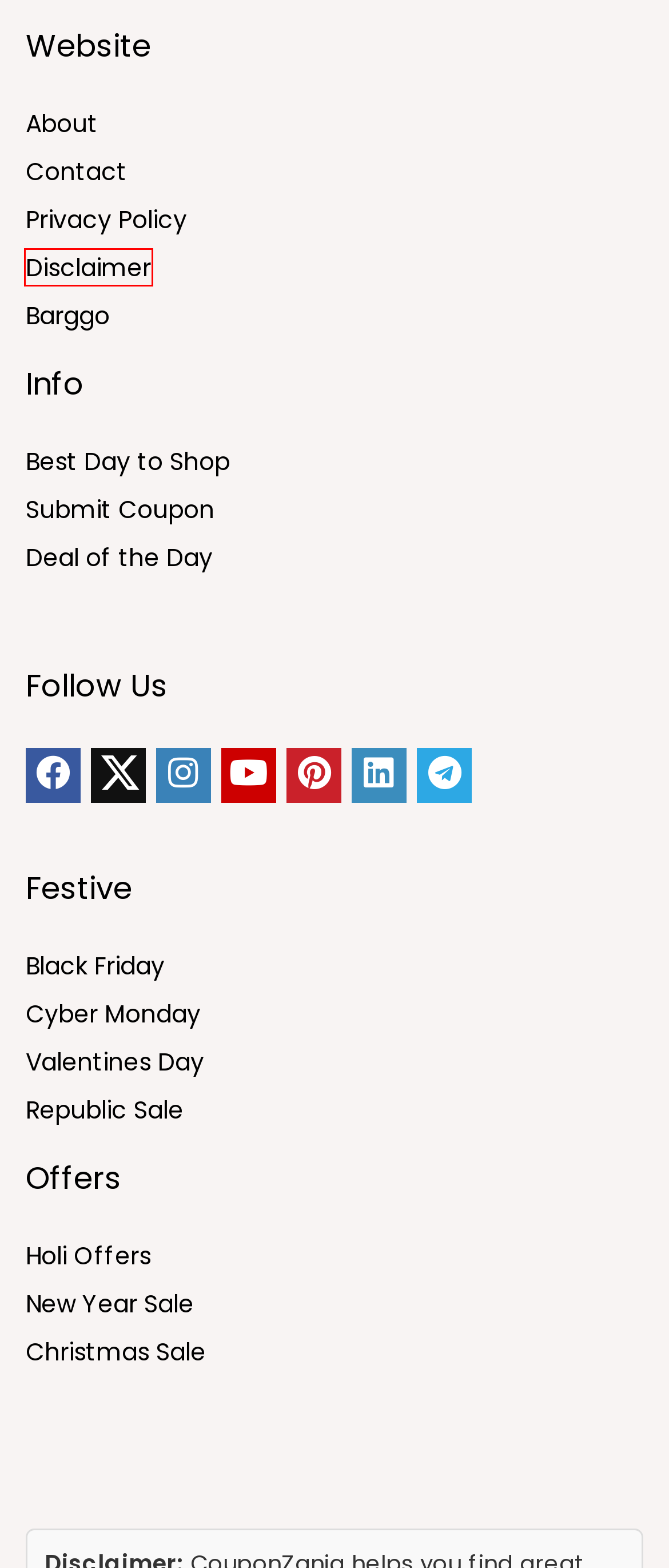You have a screenshot of a webpage with a red bounding box around a UI element. Determine which webpage description best matches the new webpage that results from clicking the element in the bounding box. Here are the candidates:
A. Barggo: Coupons, Offers, Promo, Deals & Discount Code
B. Copyright, Disclaimer and FTC Disclosure | CouponZania
C. Republic Day Sale, Deals & Offers 2024: Up To 85% OFF 🔥
D. About Us - The Best Coupon Site in India | CouponZania
E. Valentine's Day Offers & Deals: Up To 60% OFF | Jun 2024
F. Contact | CouponZania
G. The Best Days To Shop In 2024 - Save Big!! | CouponZania
H. Deals Of The Day: Best Coupons & Offers Today: Jun 2024

B